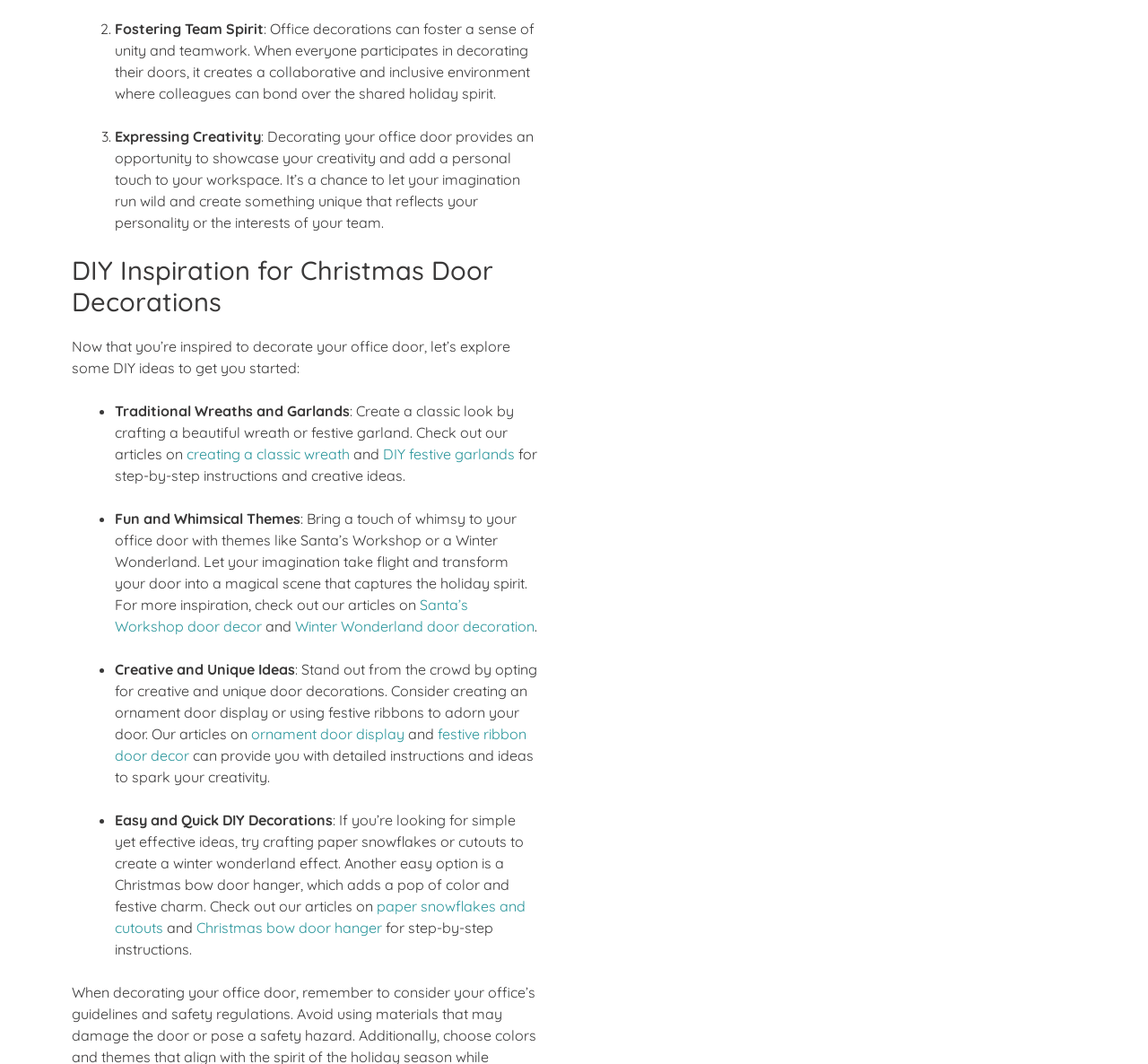Based on the image, please respond to the question with as much detail as possible:
What is the purpose of decorating office doors according to the webpage?

According to the webpage, decorating office doors can foster a sense of unity and teamwork, creating a collaborative and inclusive environment where colleagues can bond over the shared holiday spirit.